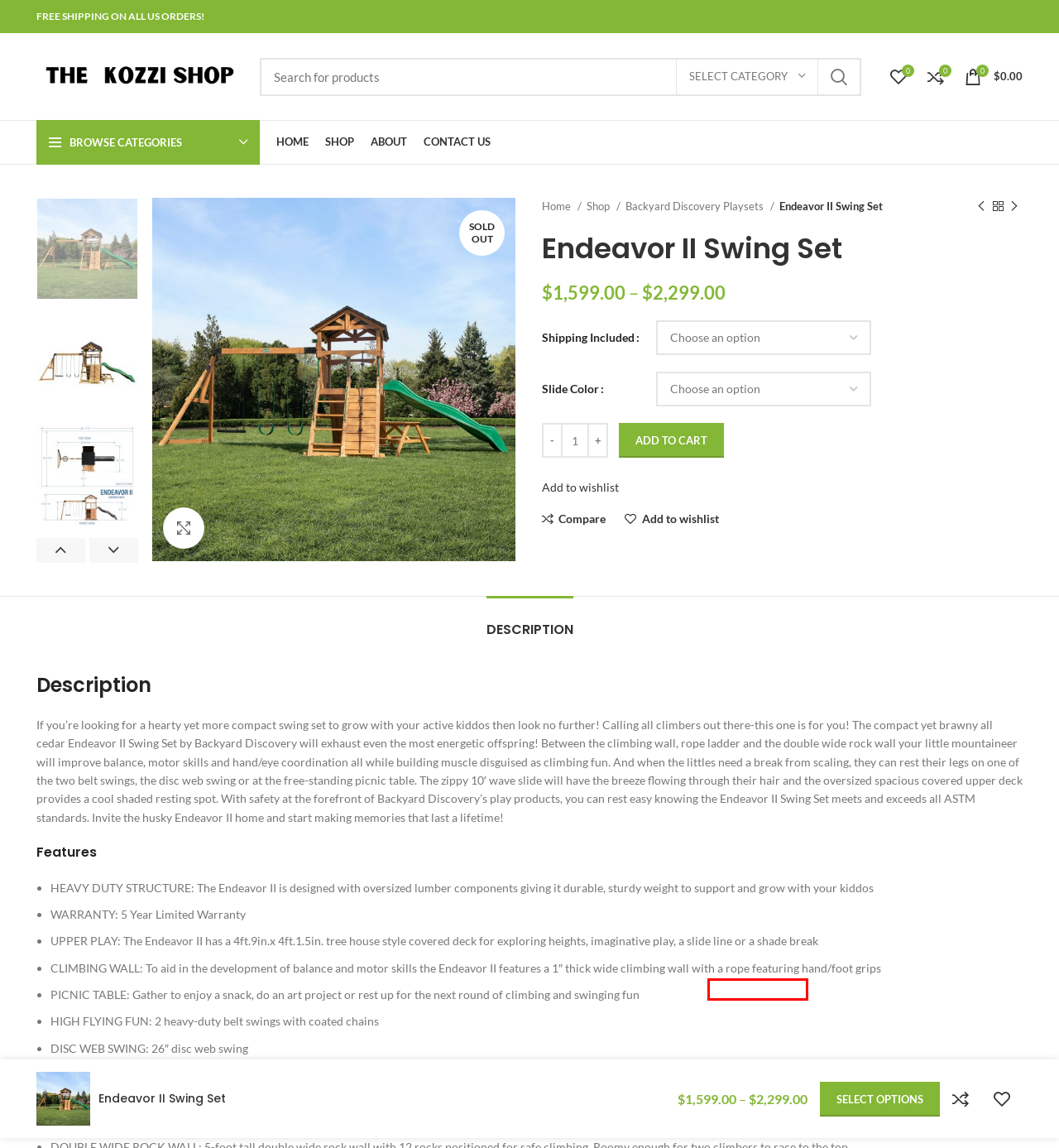Examine the screenshot of a webpage with a red bounding box around a UI element. Select the most accurate webpage description that corresponds to the new page after clicking the highlighted element. Here are the choices:
A. Compare - thekozzishop
B. Payment Methods - thekozzishop
C. Terms of Service - thekozzishop
D. Cart - thekozzishop
E. Privacy Policy - thekozzishop
F. Home - thekozzishop
G. Shipping Policy - thekozzishop
H. FAQs - thekozzishop

B